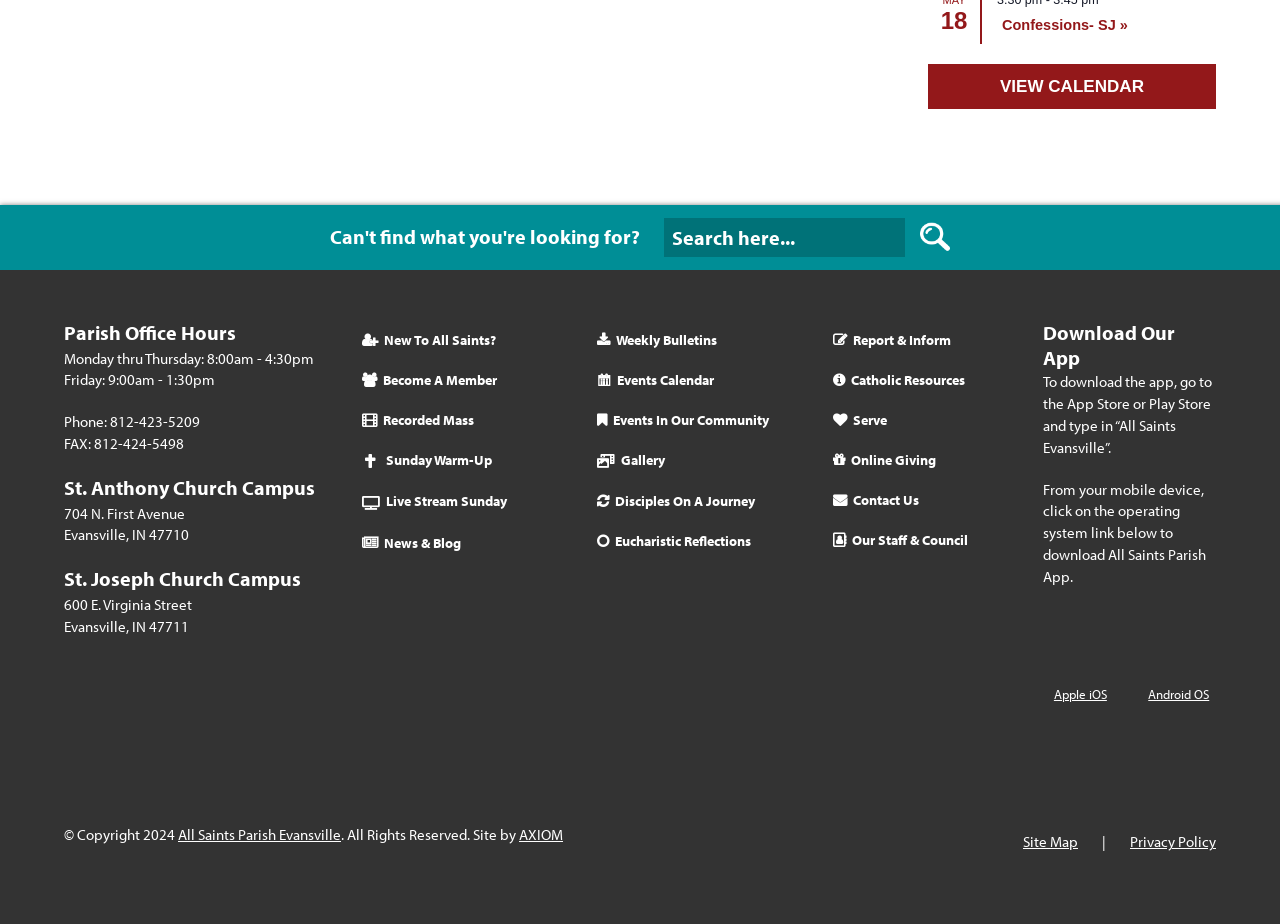What is the copyright year of the website?
Give a thorough and detailed response to the question.

I found the answer by looking at the footer section of the webpage, where the copyright information is typically located. The static text element at the bottom of the page mentions the copyright year as 2024.